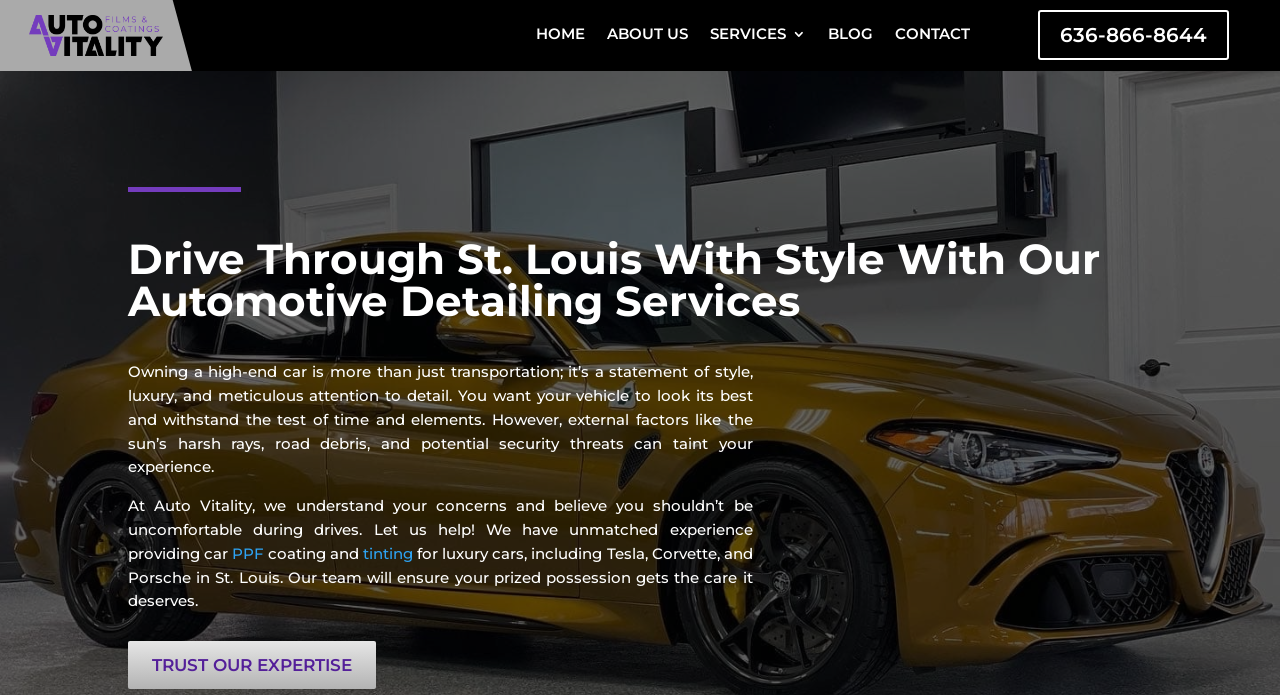Find and provide the bounding box coordinates for the UI element described here: "About Us". The coordinates should be given as four float numbers between 0 and 1: [left, top, right, bottom].

[0.475, 0.039, 0.538, 0.07]